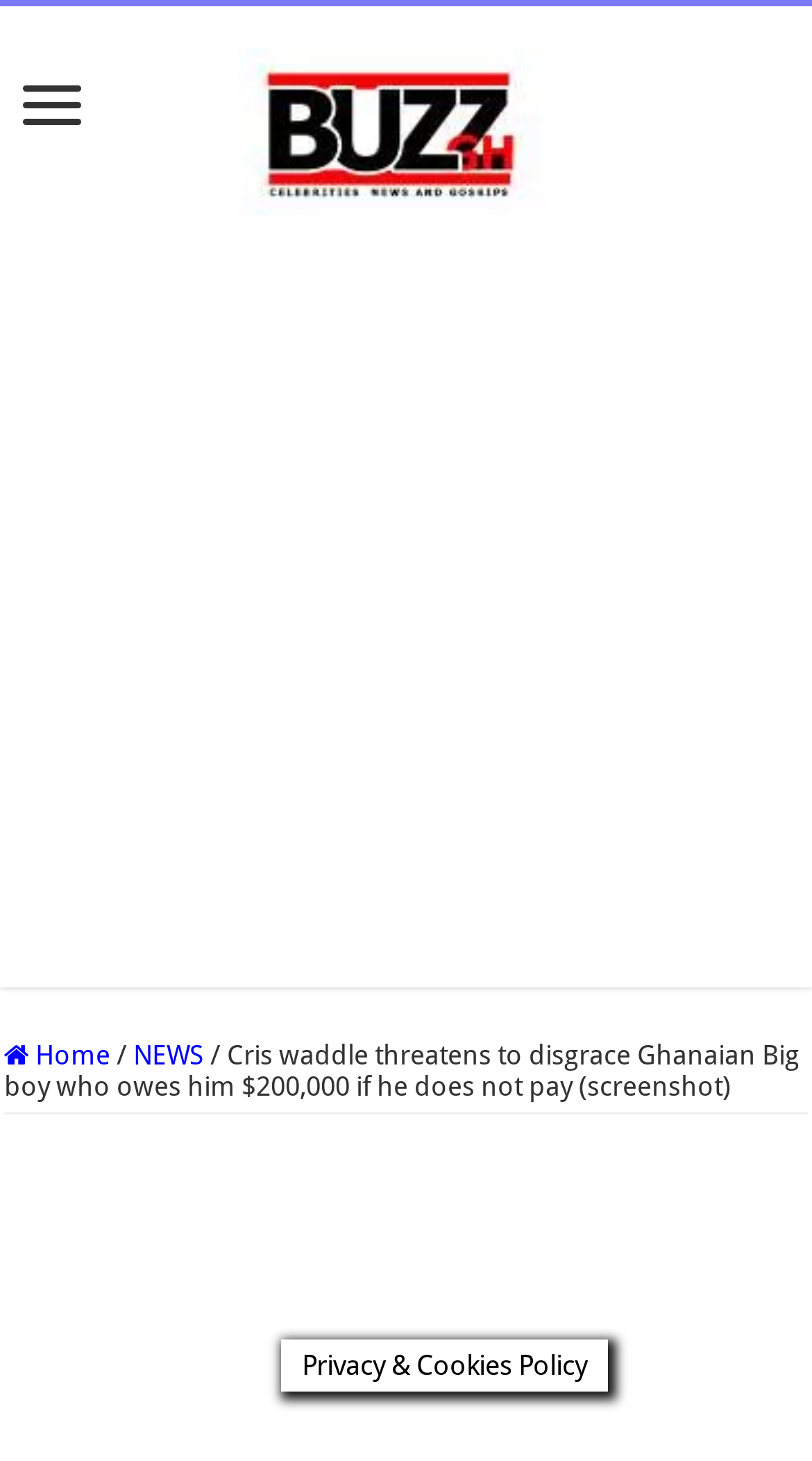Identify the coordinates of the bounding box for the element described below: "Buzzgh Entertainment news and showbiz". Return the coordinates as four float numbers between 0 and 1: [left, top, right, bottom].

[0.256, 0.056, 0.744, 0.124]